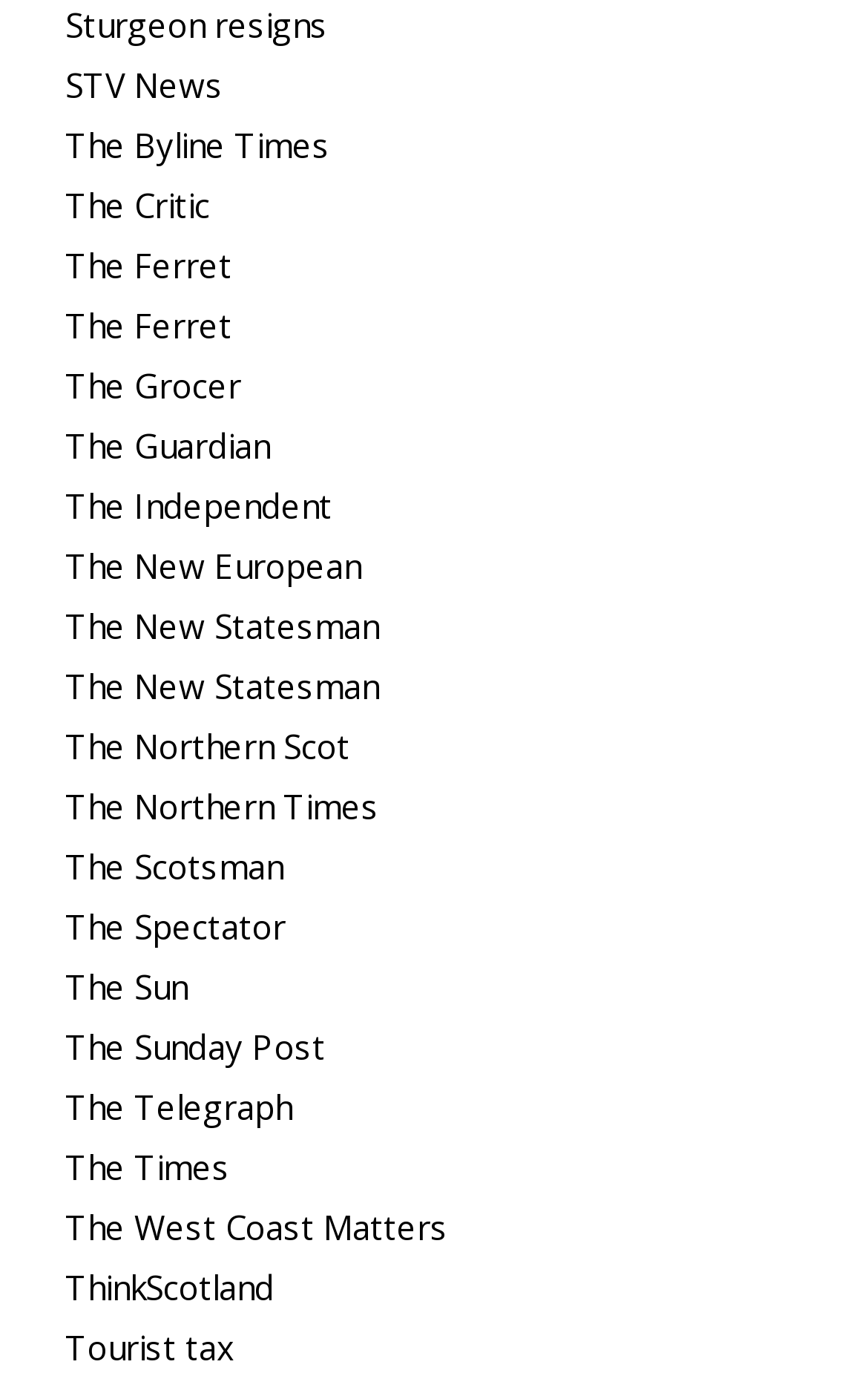Find and indicate the bounding box coordinates of the region you should select to follow the given instruction: "visit STV News".

[0.075, 0.045, 0.257, 0.077]